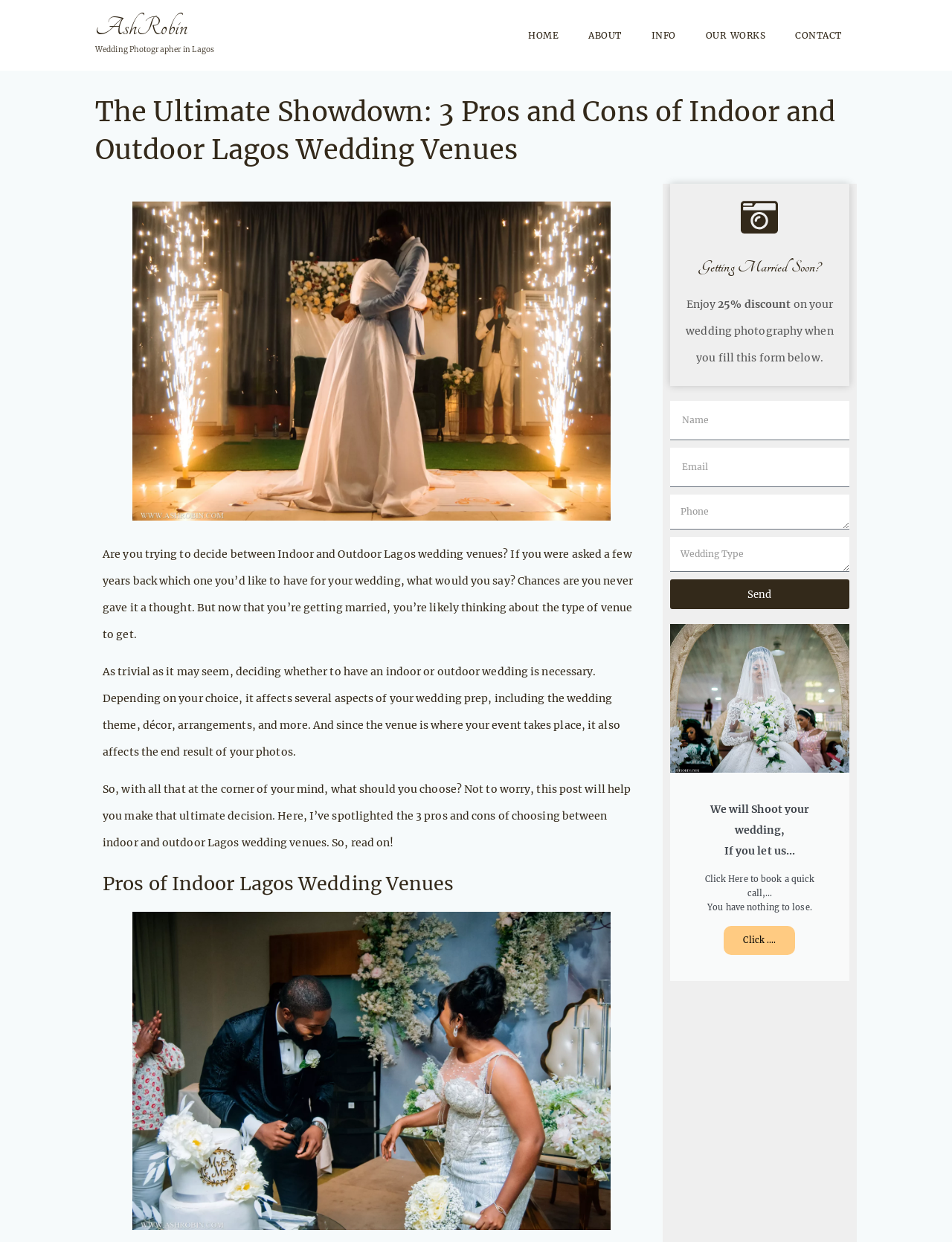Can you find the bounding box coordinates for the element to click on to achieve the instruction: "Fill in the 'Name' textbox"?

[0.704, 0.323, 0.892, 0.354]